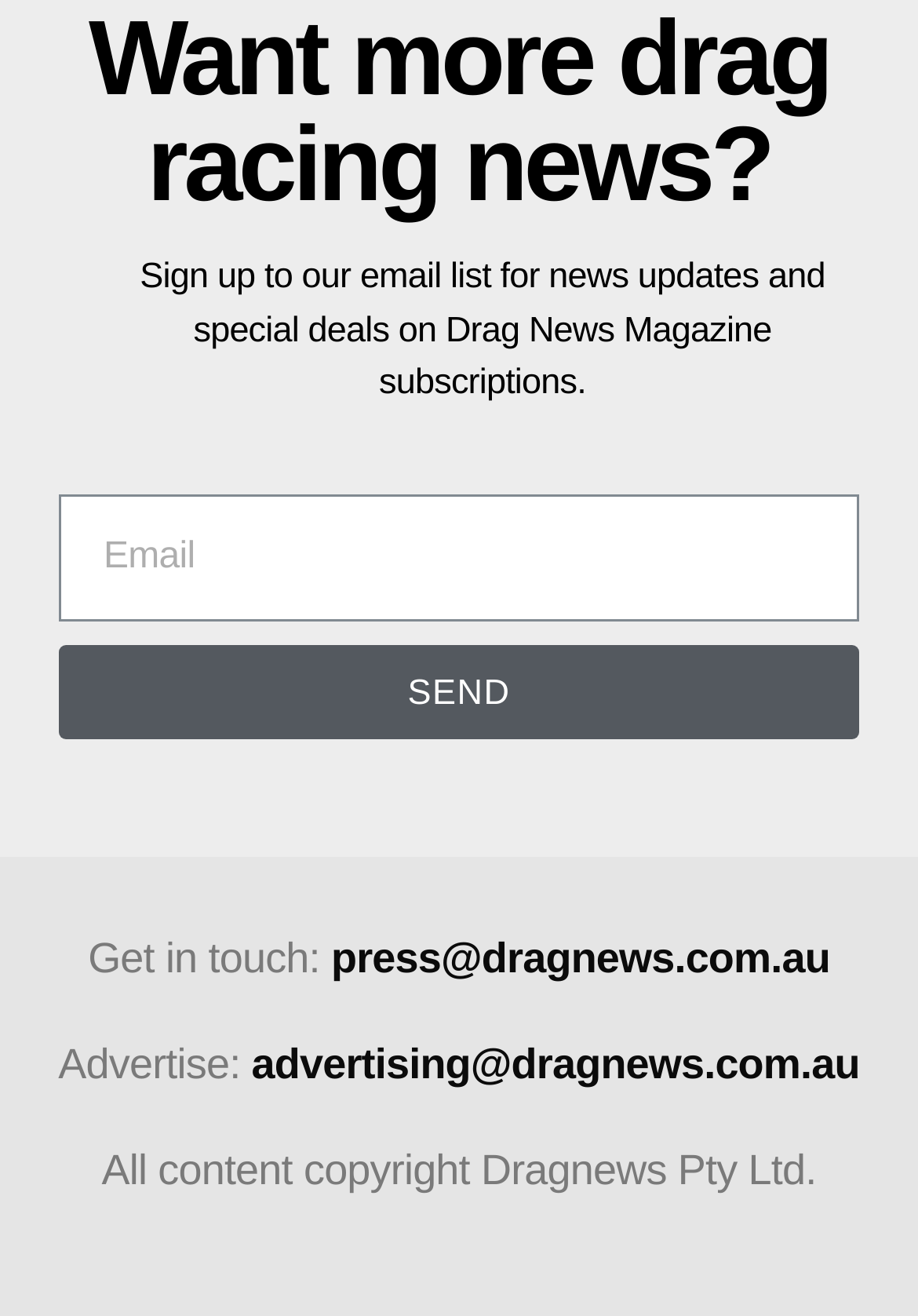What is the purpose of the email textbox?
Using the image, provide a concise answer in one word or a short phrase.

To sign up for news updates